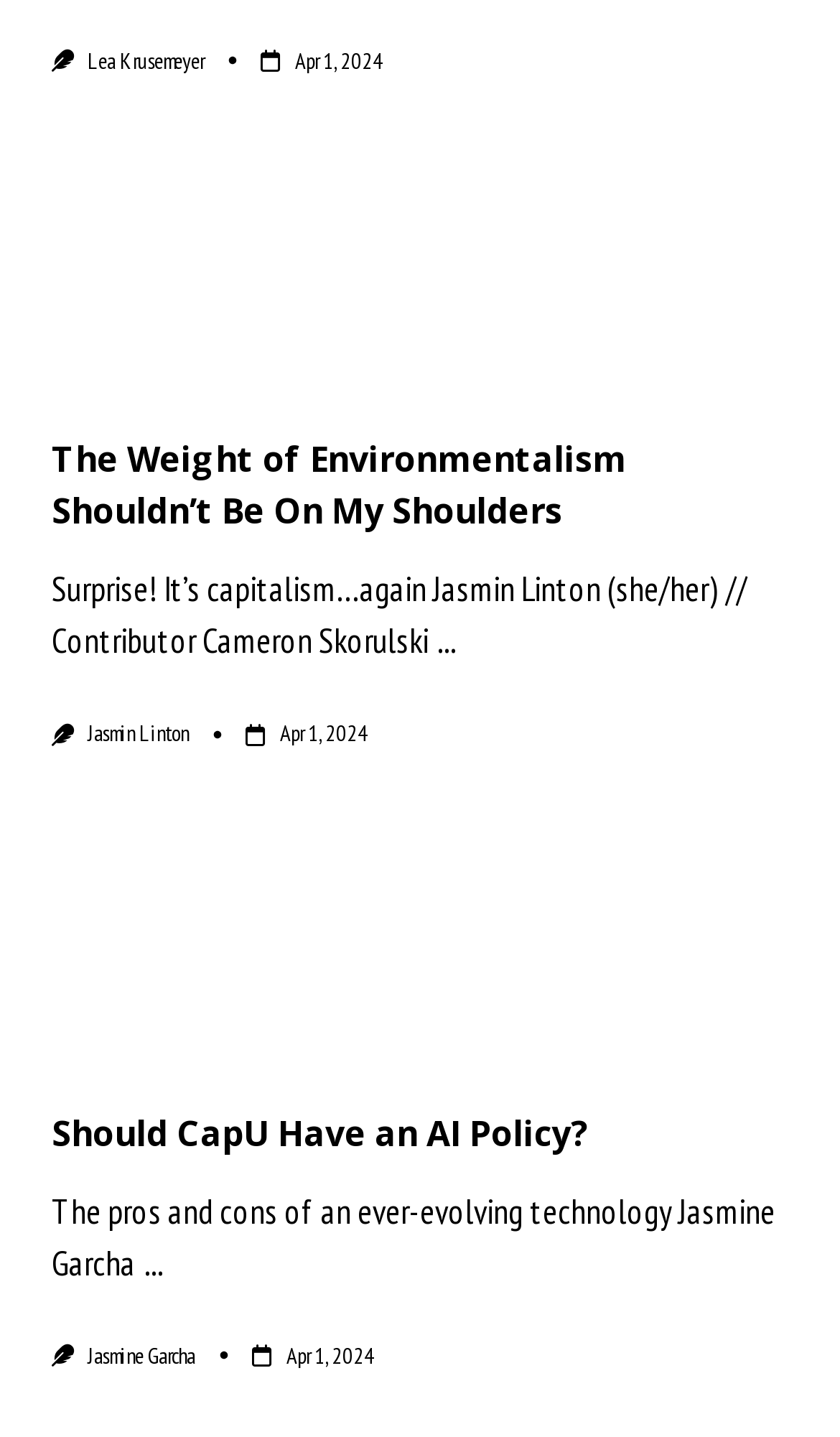Identify the bounding box coordinates of the area that should be clicked in order to complete the given instruction: "Click on the author's name". The bounding box coordinates should be four float numbers between 0 and 1, i.e., [left, top, right, bottom].

[0.104, 0.032, 0.243, 0.053]